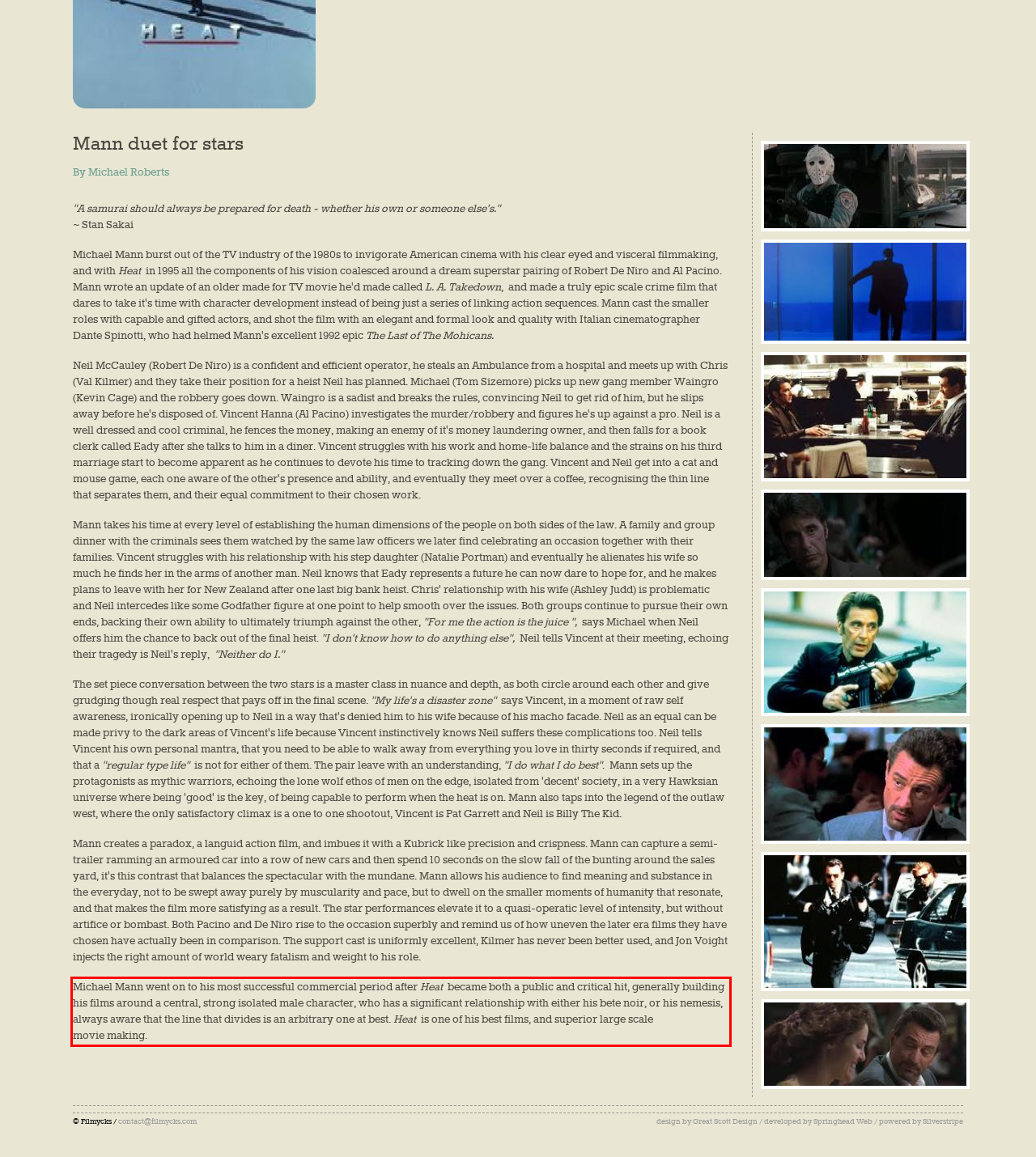Examine the screenshot of the webpage, locate the red bounding box, and generate the text contained within it.

Michael Mann went on to his most successful commercial period after Heat became both a public and critical hit, generally building his films around a central, strong isolated male character, who has a significant relationship with either his bete noir, or his nemesis, always aware that the line that divides is an arbitrary one at best. Heat is one of his best films, and superior large scale movie making.